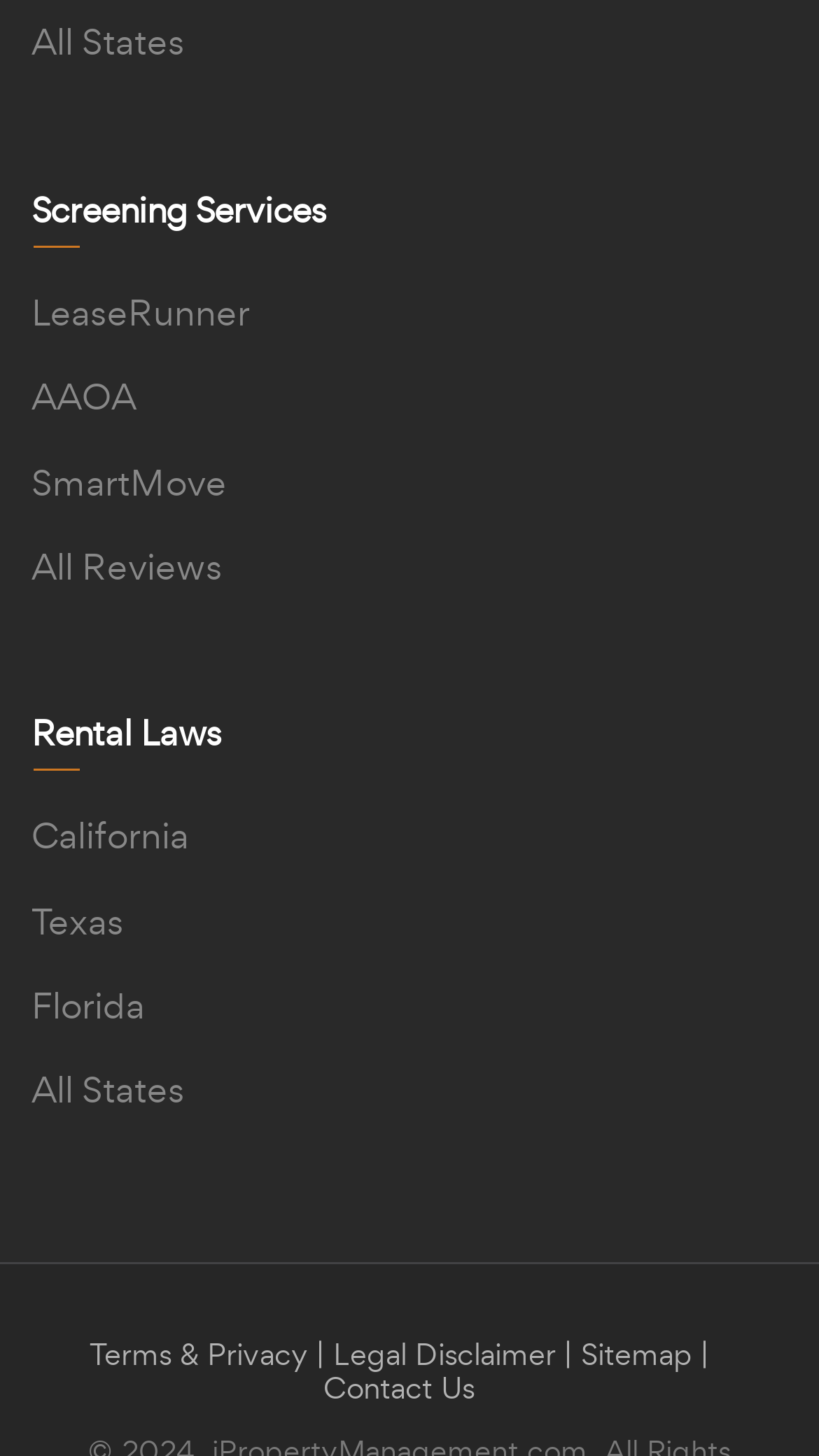Locate the bounding box coordinates of the area you need to click to fulfill this instruction: 'Visit California'. The coordinates must be in the form of four float numbers ranging from 0 to 1: [left, top, right, bottom].

[0.038, 0.559, 0.231, 0.59]